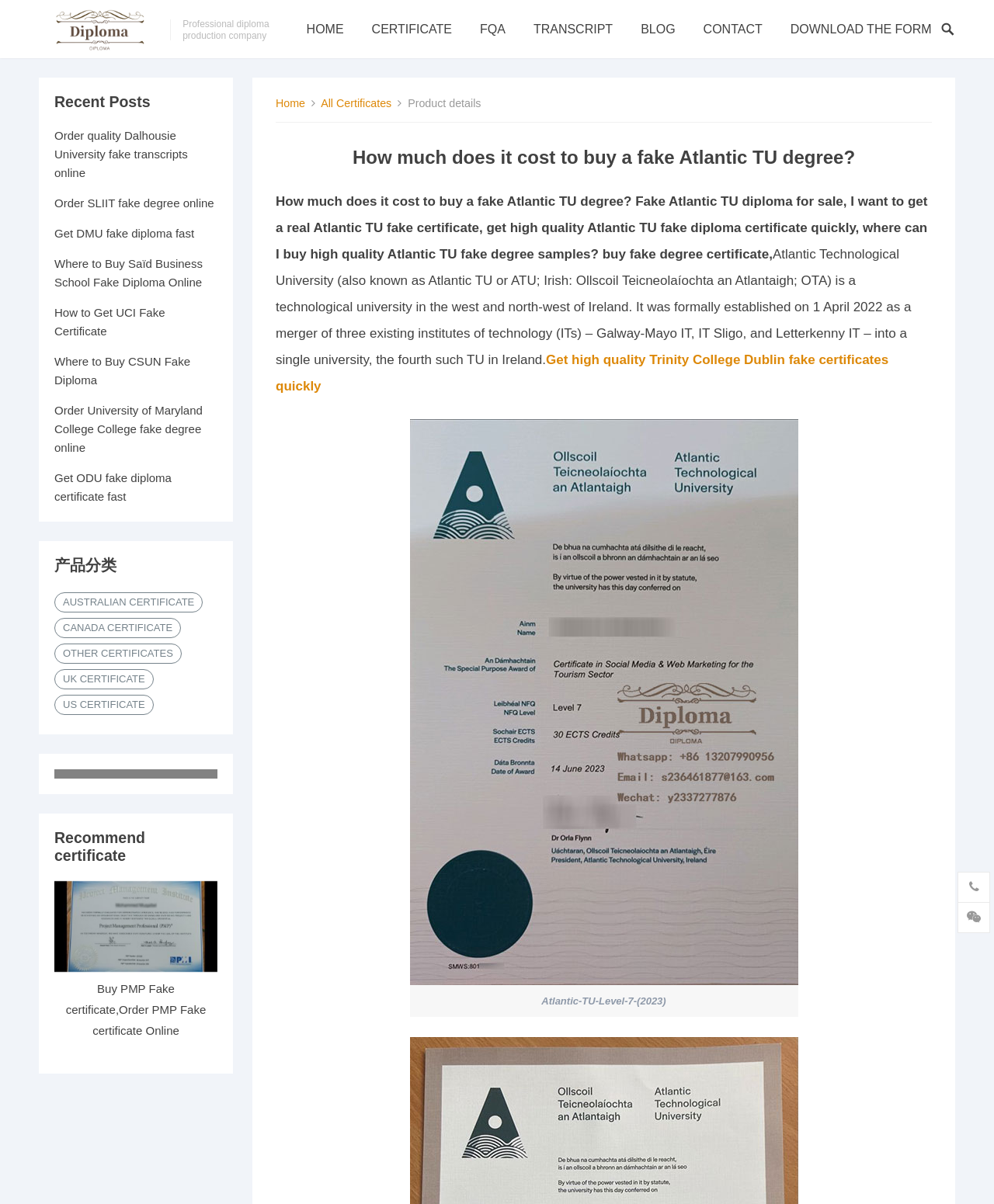Describe all significant elements and features of the webpage.

This webpage appears to be a diploma and certificate production company's website. At the top, there is a navigation menu with links to different sections of the website, including "HOME", "CERTIFICATE", "FQA", "TRANSCRIPT", "BLOG", "CONTACT", and "DOWNLOAD THE FORM". Below the navigation menu, there is a heading that reads "How much does it cost to buy a fake Atlantic TU degree?" followed by a detailed description of the university and its history.

To the right of the heading, there is a figure with a caption "Atlantic-TU-Level-7-(2023)". Below the figure, there are several links to other universities' fake certificates, including Trinity College Dublin.

On the left side of the webpage, there is a section titled "Recent Posts" with links to various articles about ordering fake transcripts and diplomas from different universities. Below this section, there is a categorization of certificates by country, including Australian, Canadian, UK, and US certificates, each with a link to a list of available certificates.

Further down the page, there is a section titled "Recommend certificate" with a figure and a link to a PMP fake certificate. The webpage also has a complementary section at the bottom with some text and links. Overall, the webpage appears to be a platform for individuals to order fake diplomas and certificates from various universities.